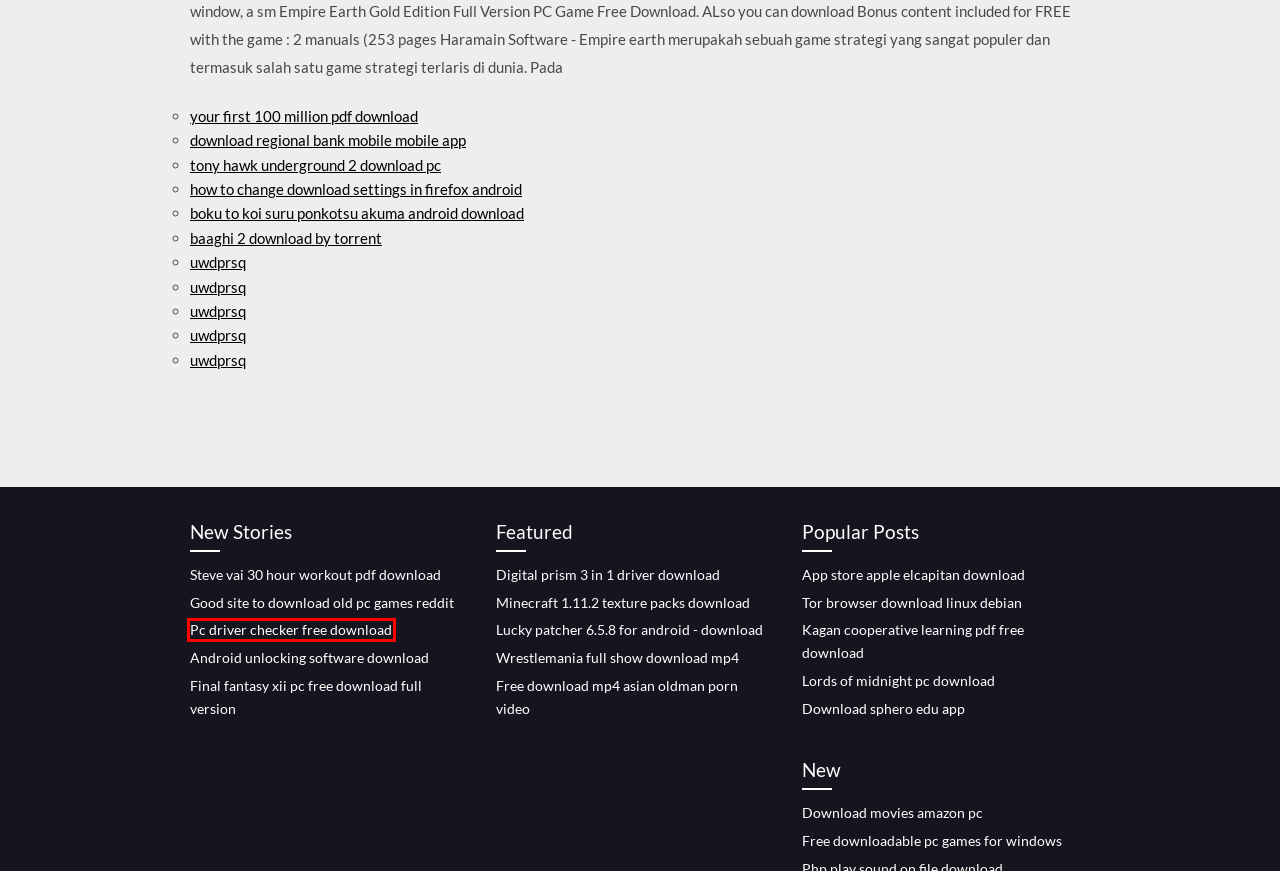Consider the screenshot of a webpage with a red bounding box around an element. Select the webpage description that best corresponds to the new page after clicking the element inside the red bounding box. Here are the candidates:
A. Good site to download old pc games reddit [2020]
B. How to change download settings in firefox android (2020)
C. Android unlocking software download (2020)
D. Free download mp4 asian oldman porn video (2020)
E. Pc driver checker free download [2020]
F. Download regional bank mobile mobile app (2020)
G. Boku to koi suru ponkotsu akuma android download (2020)
H. Minecraft 1.11.2 texture packs download [2020]

E